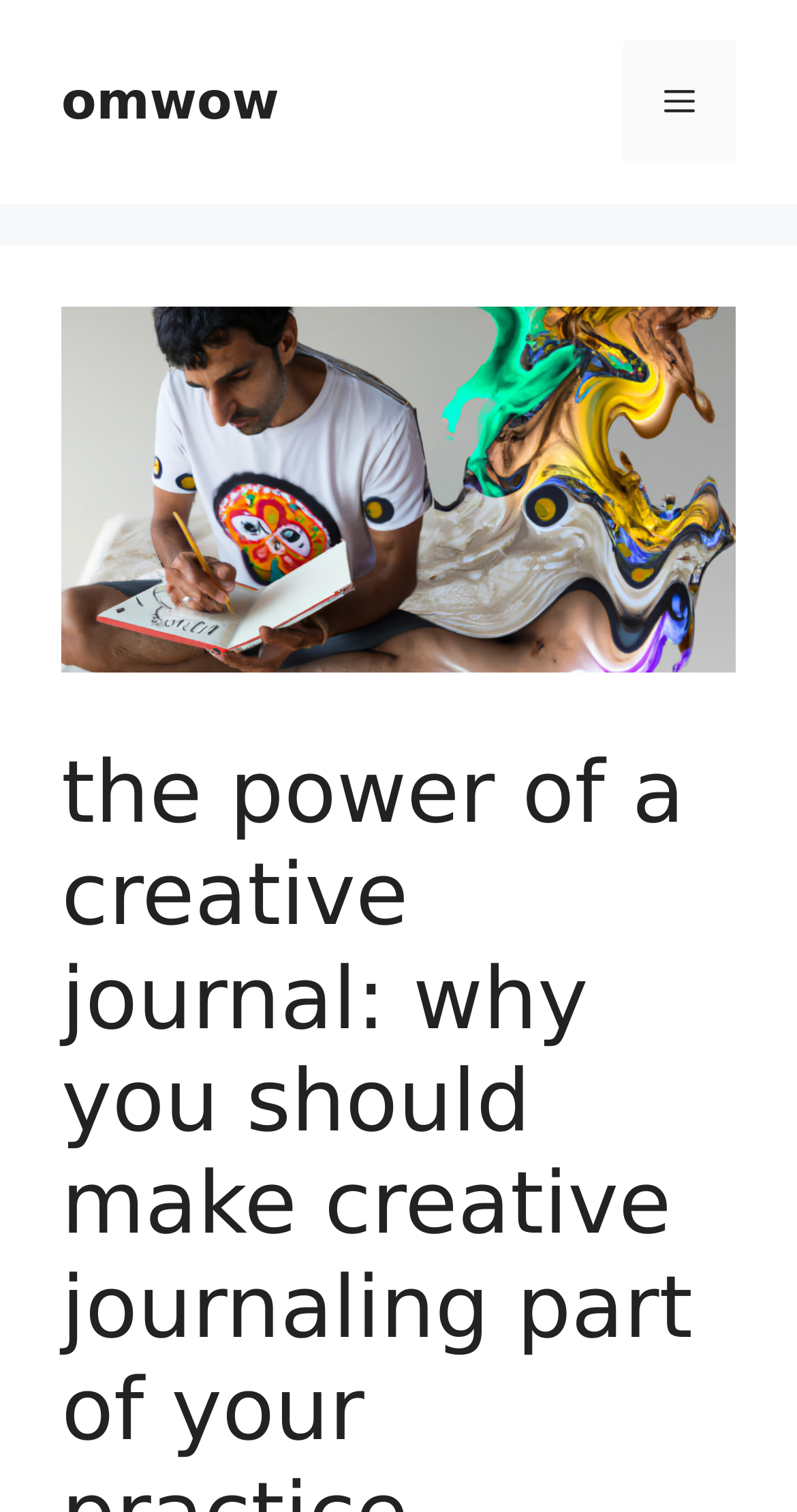Generate the text content of the main headline of the webpage.

the power of a creative journal: why you should make creative journaling part of your practice